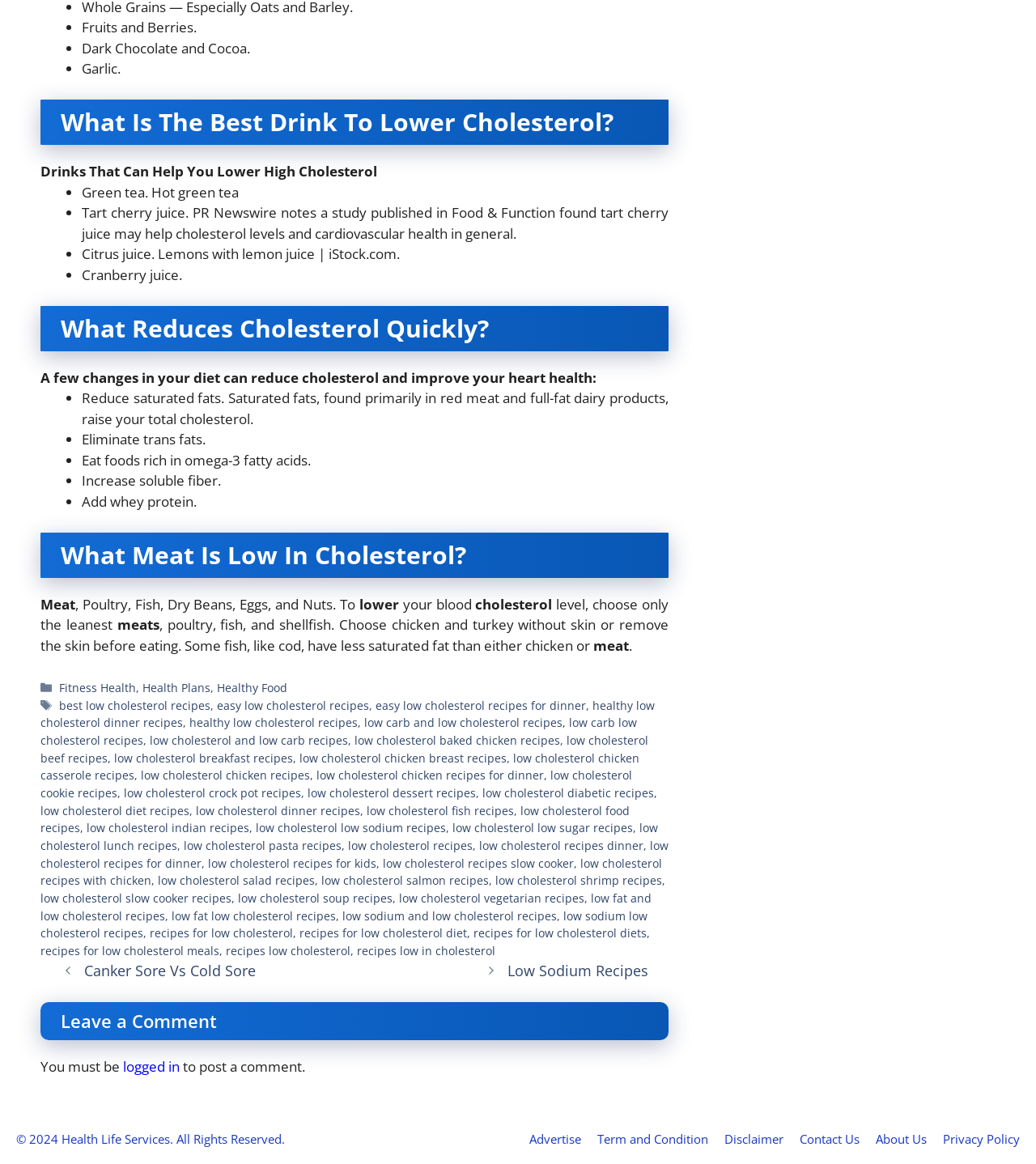Bounding box coordinates must be specified in the format (top-left x, top-left y, bottom-right x, bottom-right y). All values should be floating point numbers between 0 and 1. What are the bounding box coordinates of the UI element described as: low cholesterol recipes slow cooker

[0.37, 0.735, 0.554, 0.748]